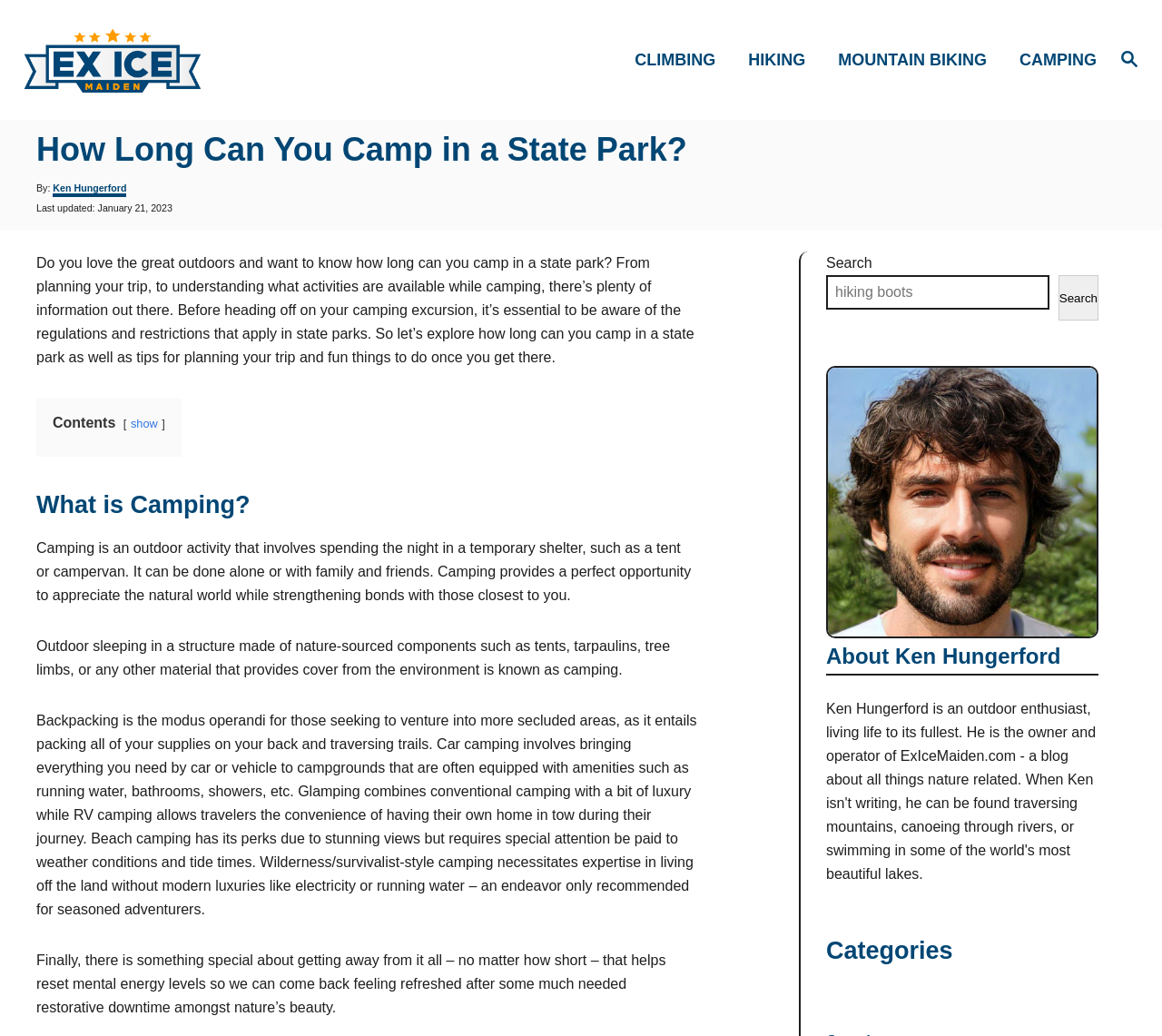Determine the bounding box coordinates of the clickable element necessary to fulfill the instruction: "Learn about 'What are the features of smartwatches?'". Provide the coordinates as four float numbers within the 0 to 1 range, i.e., [left, top, right, bottom].

None